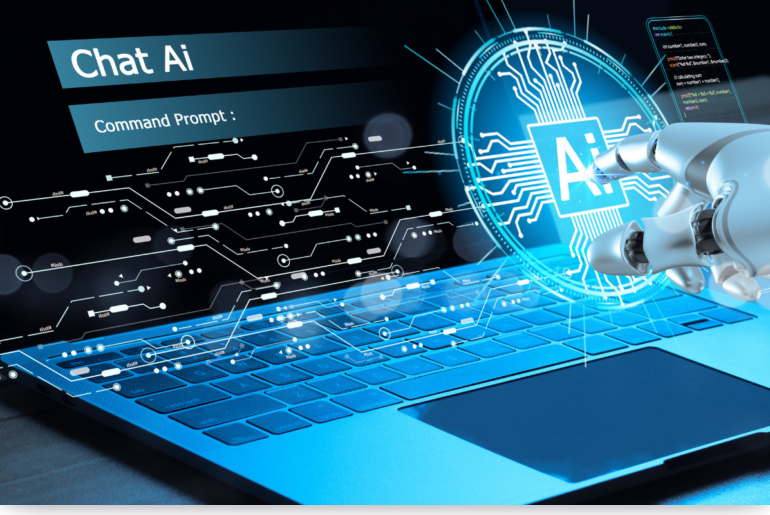Describe the important features and context of the image with as much detail as possible.

The image showcases a modern laptop with a vibrant blue keyboard and a digital interface indicating a command prompt labeled "Chat Ai." Above the keyboard, a robotic arm extends, interacting with a glowing icon that features the letters "AI" at its center, surrounded by intricate circuit-like graphics that represent artificial intelligence technology. The background is dark, emphasizing the brightness of the screen and the luminous elements, reflecting a futuristic theme related to AI and its applications in chat and technology. This visual encapsulates the synergy between human interaction and AI capabilities, highlighting the potential for transformative communication and innovation in digital spaces.